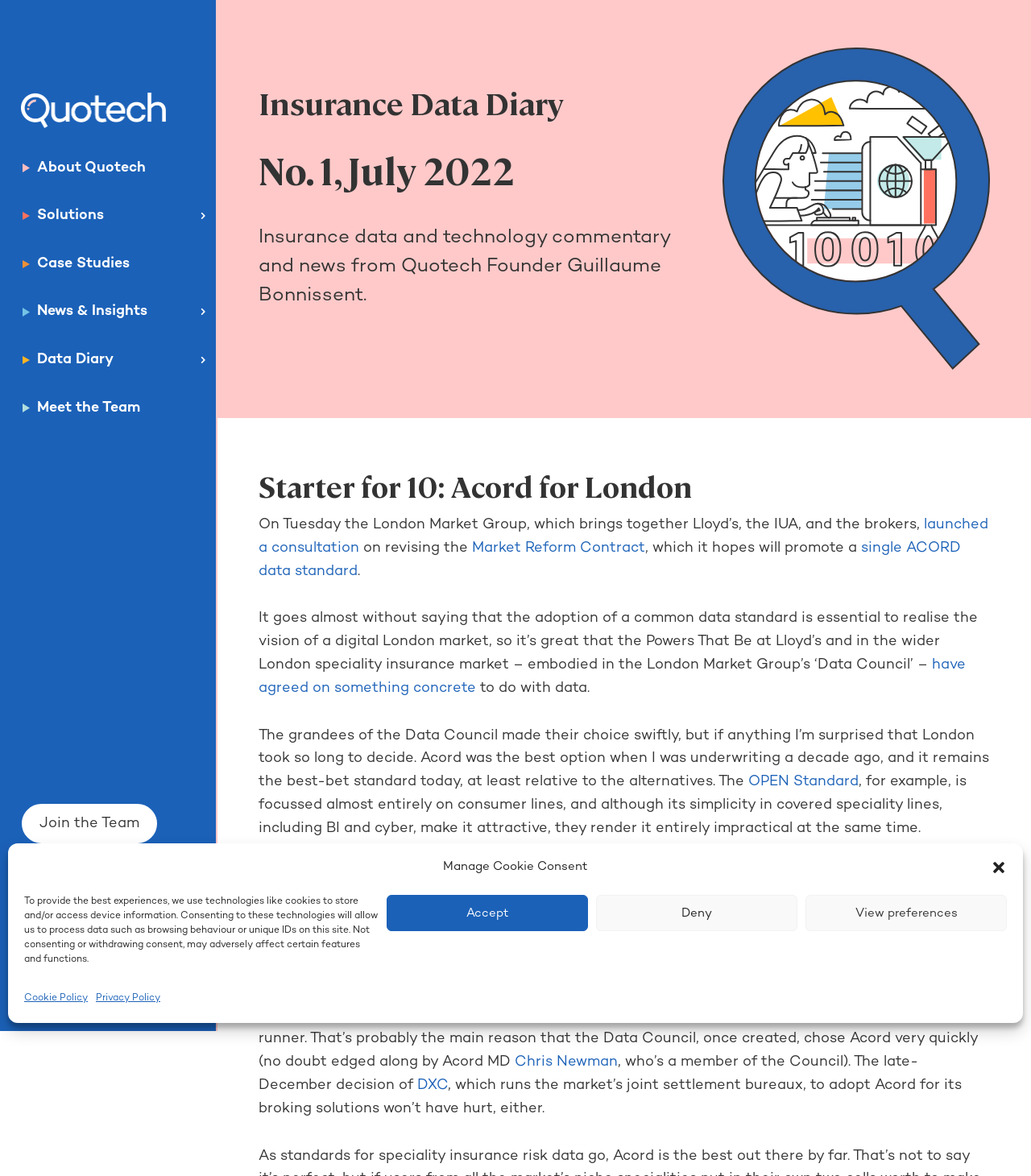Carefully examine the image and provide an in-depth answer to the question: What is the name of the standard chosen by the London Market Group?

The London Market Group has chosen the Acord standard, as mentioned in the text, which discusses the adoption of a common data standard in the London market and the reasons why Acord was chosen over other alternatives.